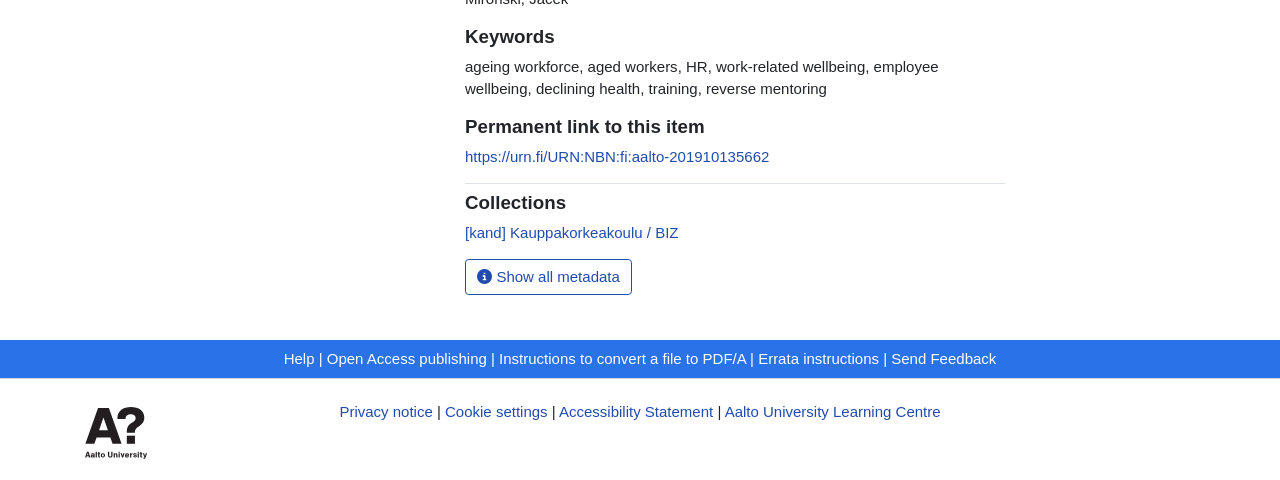Can you look at the image and give a comprehensive answer to the question:
What is the URL of the permanent link to this item?

The permanent link to this item is located below the keywords section, and it is a URL that can be used to access the item directly.